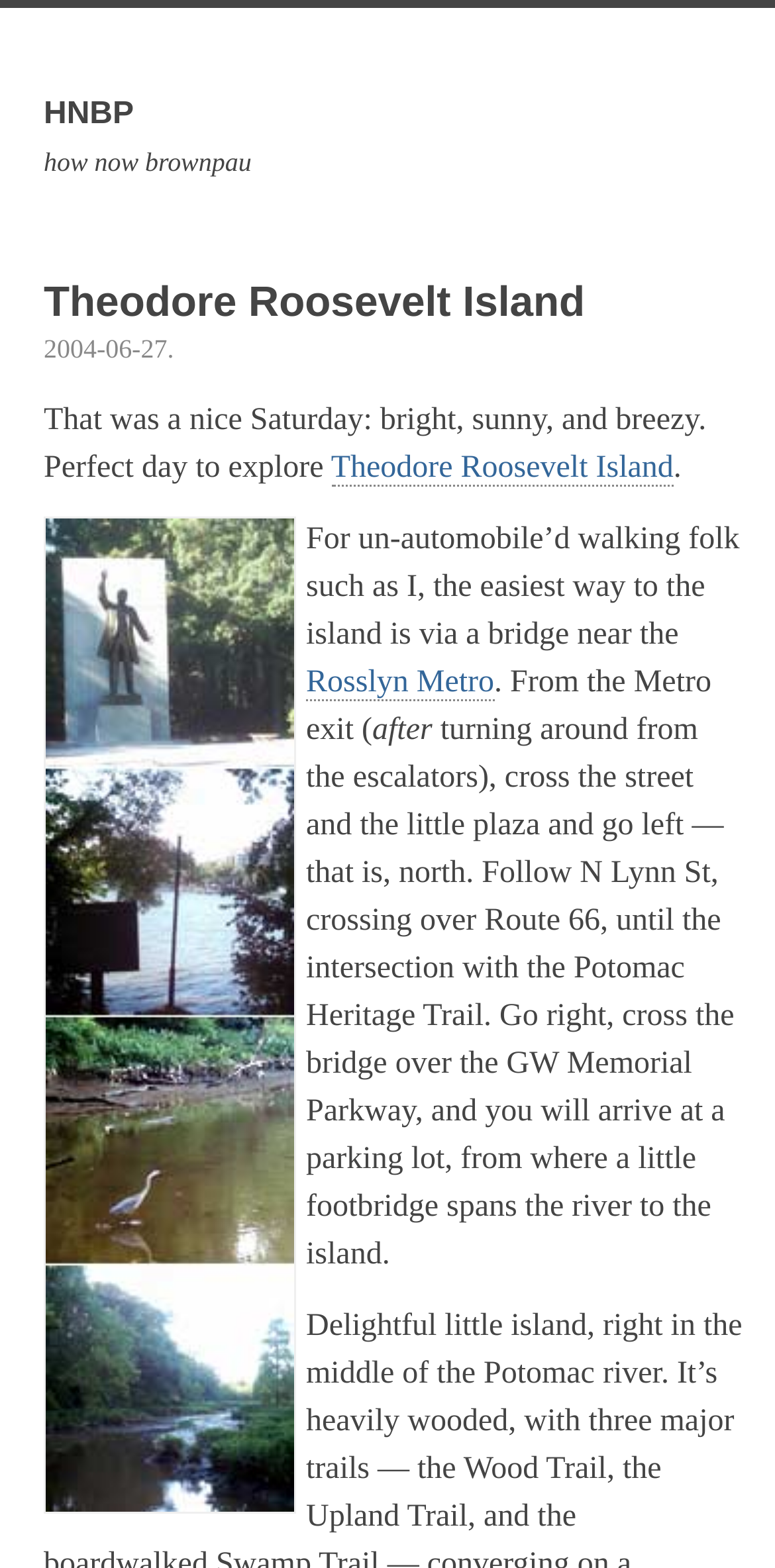What is the date mentioned in the webpage?
Answer the question with a detailed and thorough explanation.

The date can be found in the time element which is a child of the HeaderAsNonLandmark element. The date is mentioned as '2004-06-27'.